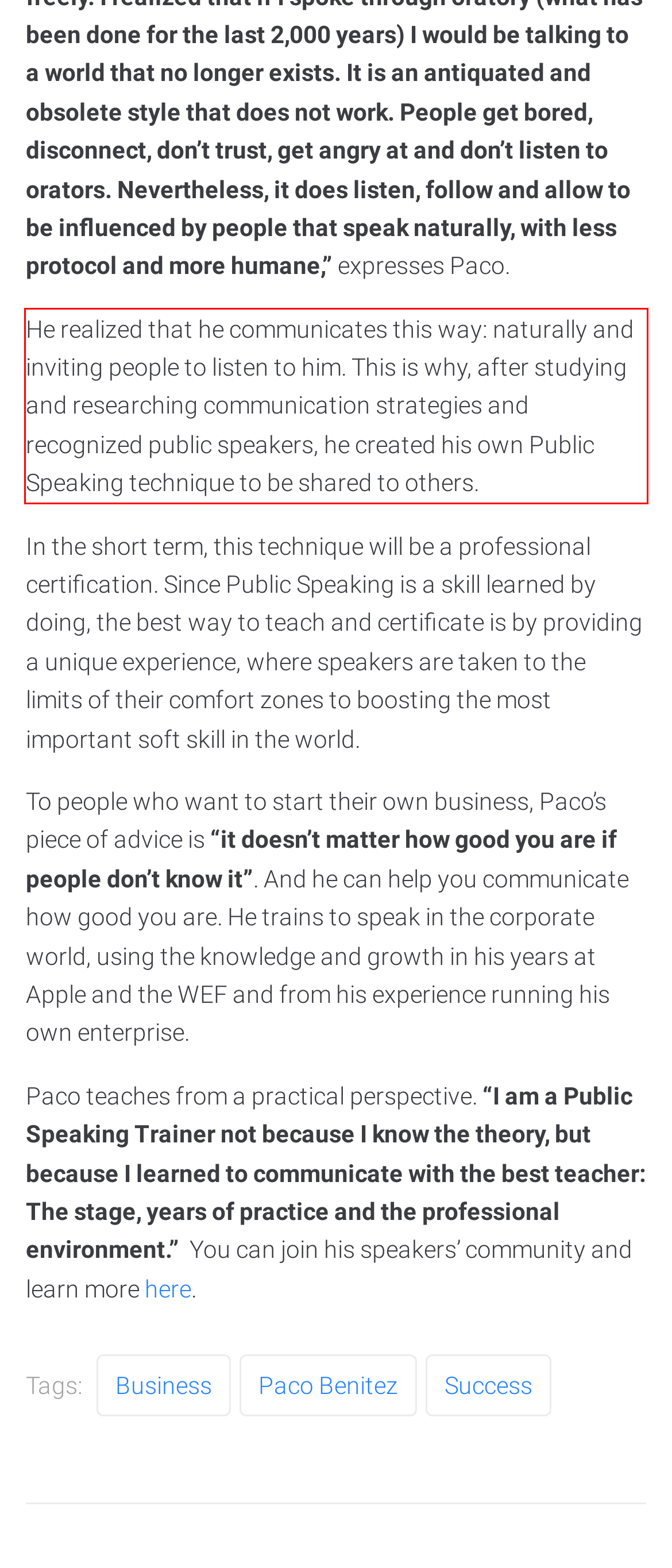You have a screenshot with a red rectangle around a UI element. Recognize and extract the text within this red bounding box using OCR.

He realized that he communicates this way: naturally and inviting people to listen to him. This is why, after studying and researching communication strategies and recognized public speakers, he created his own Public Speaking technique to be shared to others.